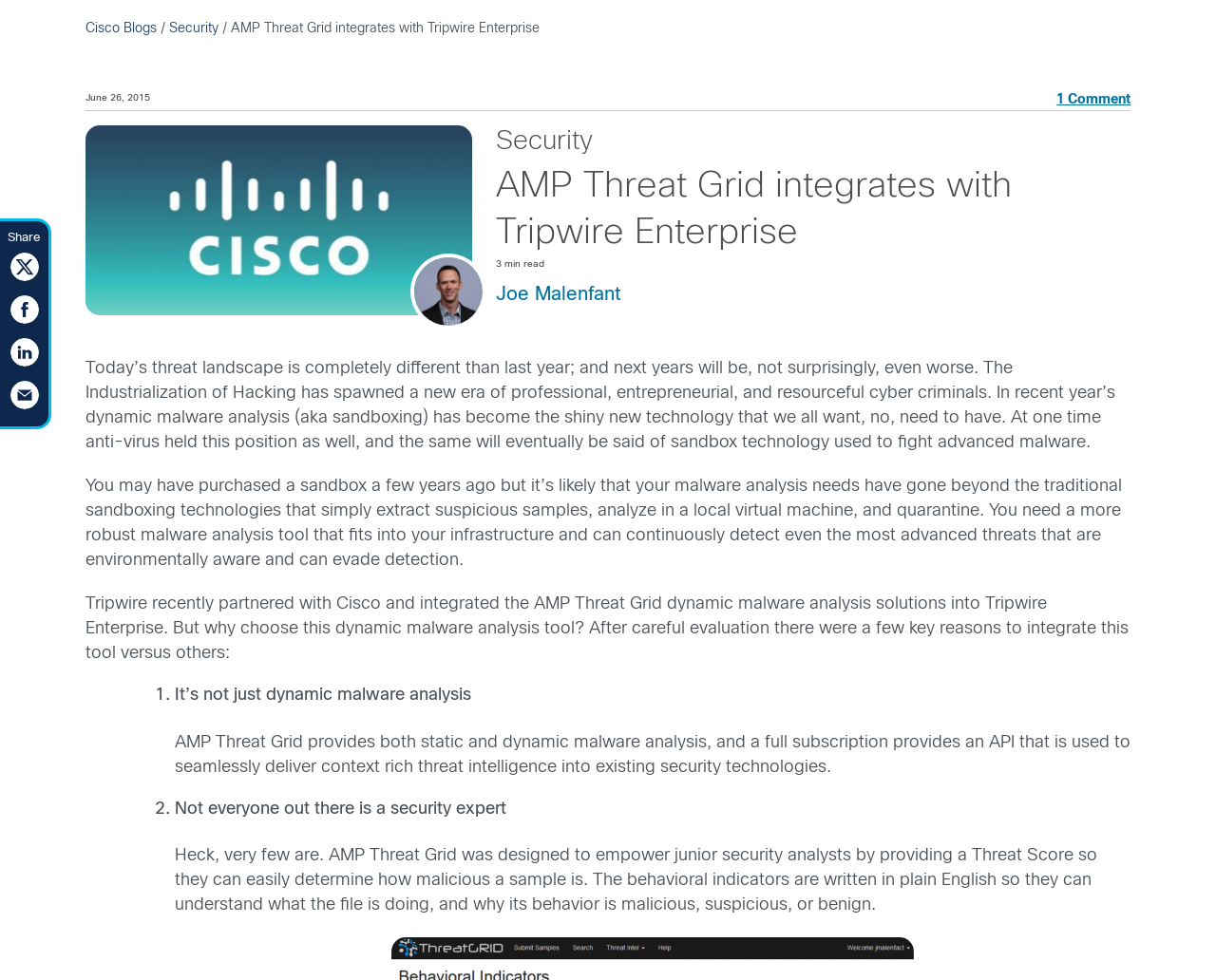How many reasons are mentioned for choosing the dynamic malware analysis tool?
Please analyze the image and answer the question with as much detail as possible.

I found the number of reasons by looking at the list markers '1.' and '2.' which are located below the static text element with the content 'But why choose this dynamic malware analysis tool? After careful evaluation there were a few key reasons to integrate this tool versus others:'.